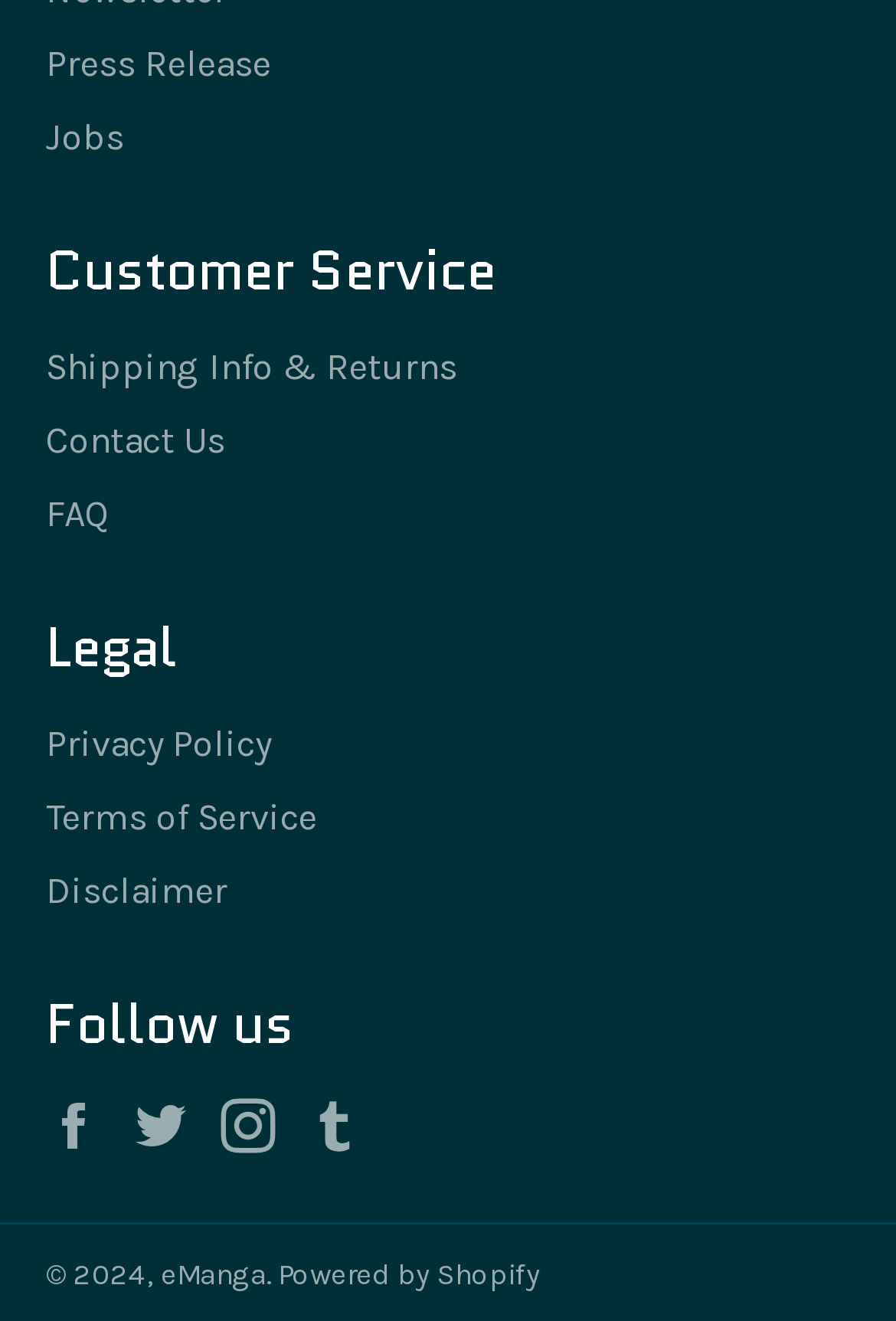How many headings are there on the webpage?
Provide a fully detailed and comprehensive answer to the question.

I counted the number of headings by looking at the elements with the type 'heading'. There are four headings: 'Customer Service', 'Legal', 'Follow us', and an unnamed heading, with bounding box coordinates [0.051, 0.176, 0.897, 0.234], [0.051, 0.461, 0.897, 0.519], [0.051, 0.747, 0.897, 0.804], and [0.051, 0.032, 0.303, 0.065] respectively.